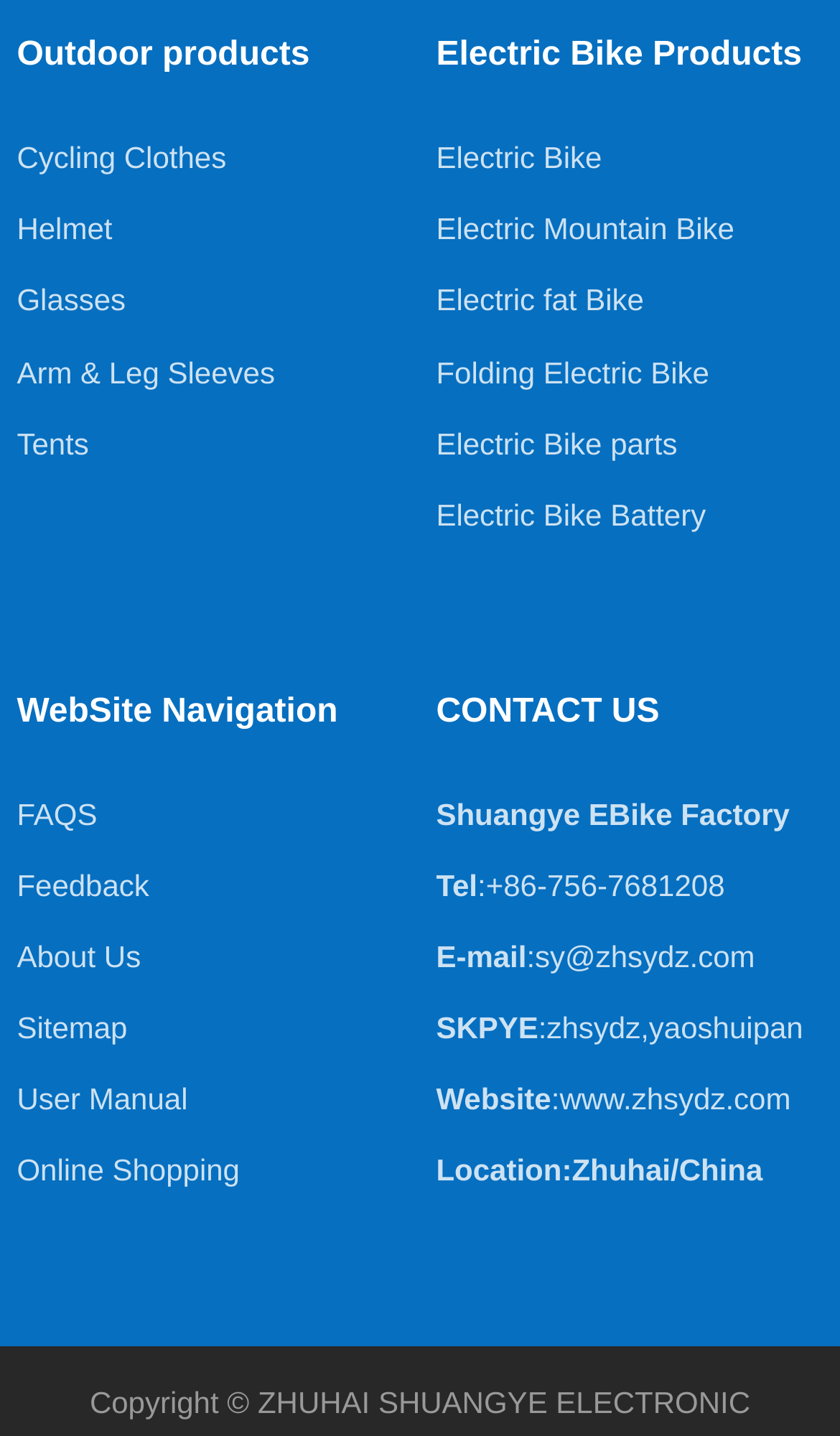Please identify the bounding box coordinates of the element's region that needs to be clicked to fulfill the following instruction: "Visit the website". The bounding box coordinates should consist of four float numbers between 0 and 1, i.e., [left, top, right, bottom].

[0.666, 0.753, 0.941, 0.777]